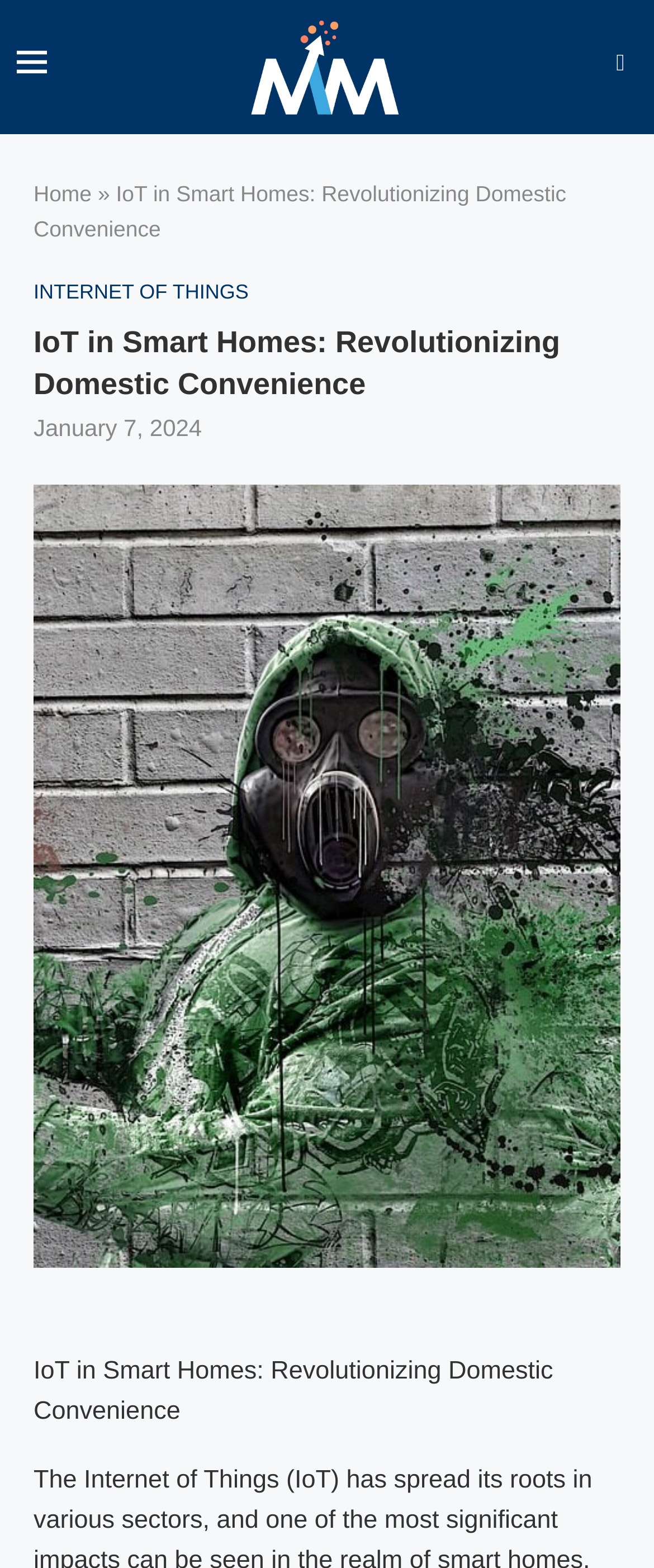Use a single word or phrase to answer the question:
What is the topic of the article?

IoT in Smart Homes